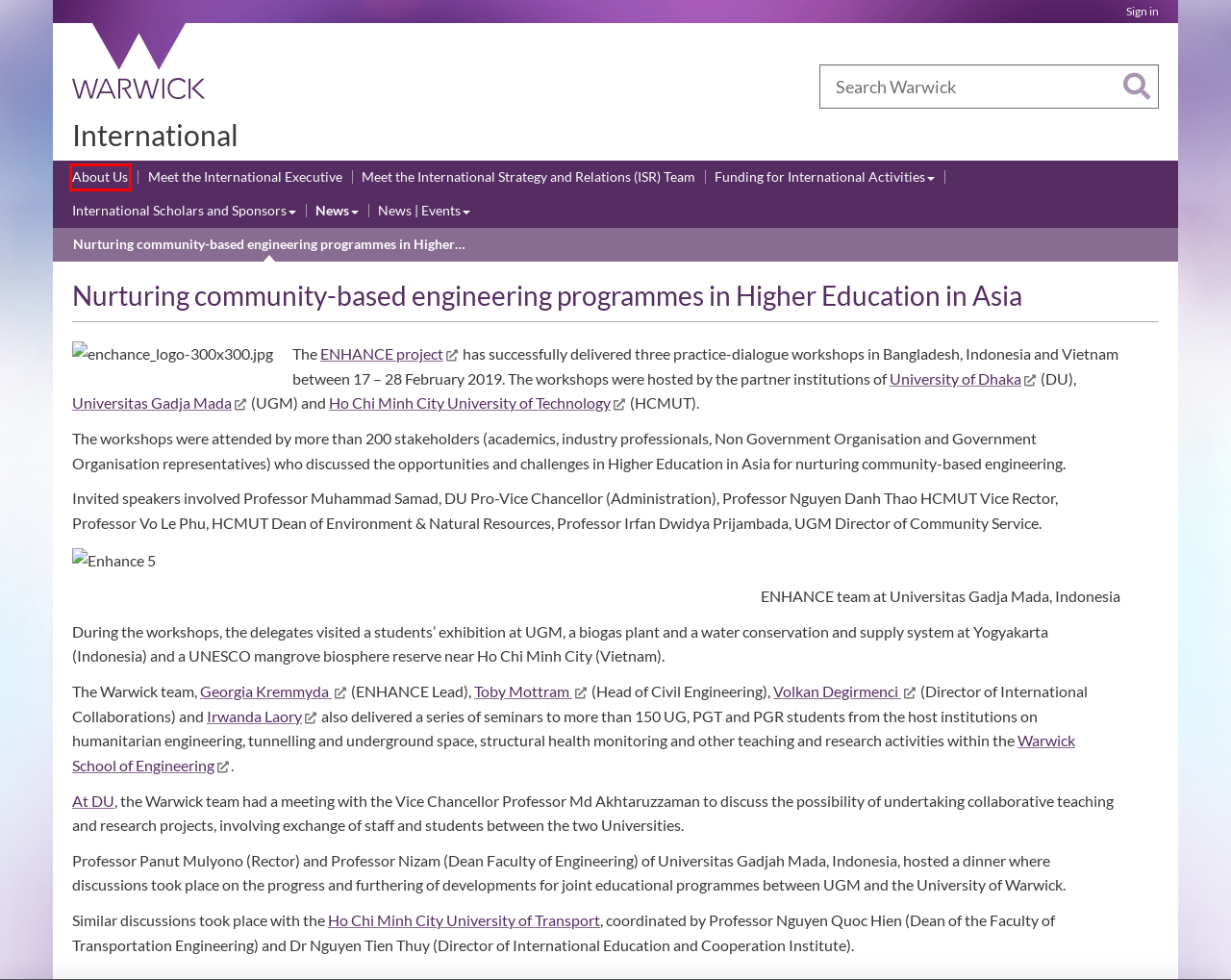Check out the screenshot of a webpage with a red rectangle bounding box. Select the best fitting webpage description that aligns with the new webpage after clicking the element inside the bounding box. Here are the candidates:
A. International Scholars and Sponsors
B. Sign in
C. International is in our DNA
D. Study with us at the University of Warwick
E. News | Events
F. ENHANCE Project
G. News
H. University of Warwick Alumni and Supporters

C